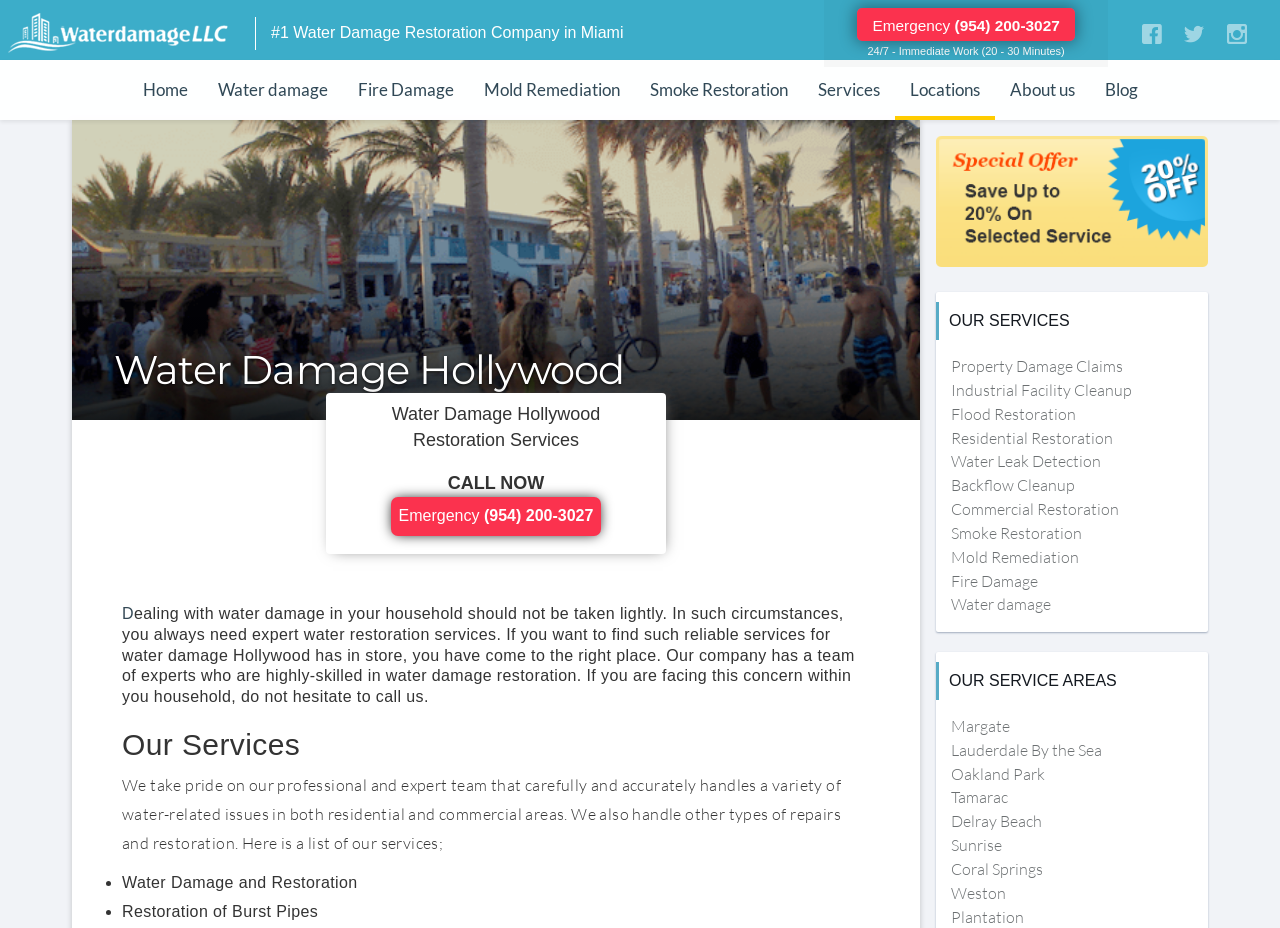Find the bounding box coordinates for the element that must be clicked to complete the instruction: "Go to the Sitemap". The coordinates should be four float numbers between 0 and 1, indicated as [left, top, right, bottom].

None